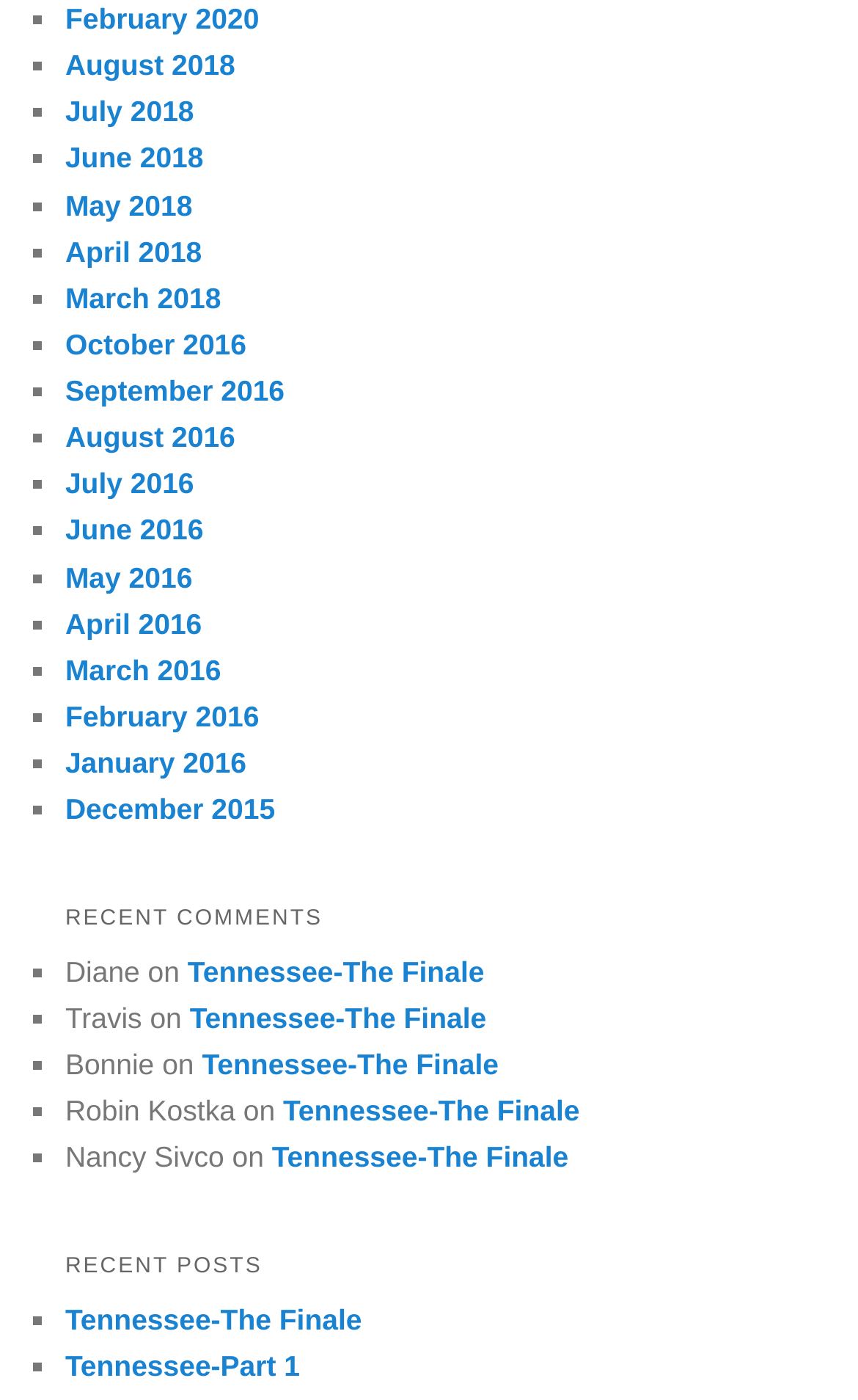Bounding box coordinates are specified in the format (top-left x, top-left y, bottom-right x, bottom-right y). All values are floating point numbers bounded between 0 and 1. Please provide the bounding box coordinate of the region this sentence describes: Tennessee-The Finale

[0.235, 0.748, 0.581, 0.772]